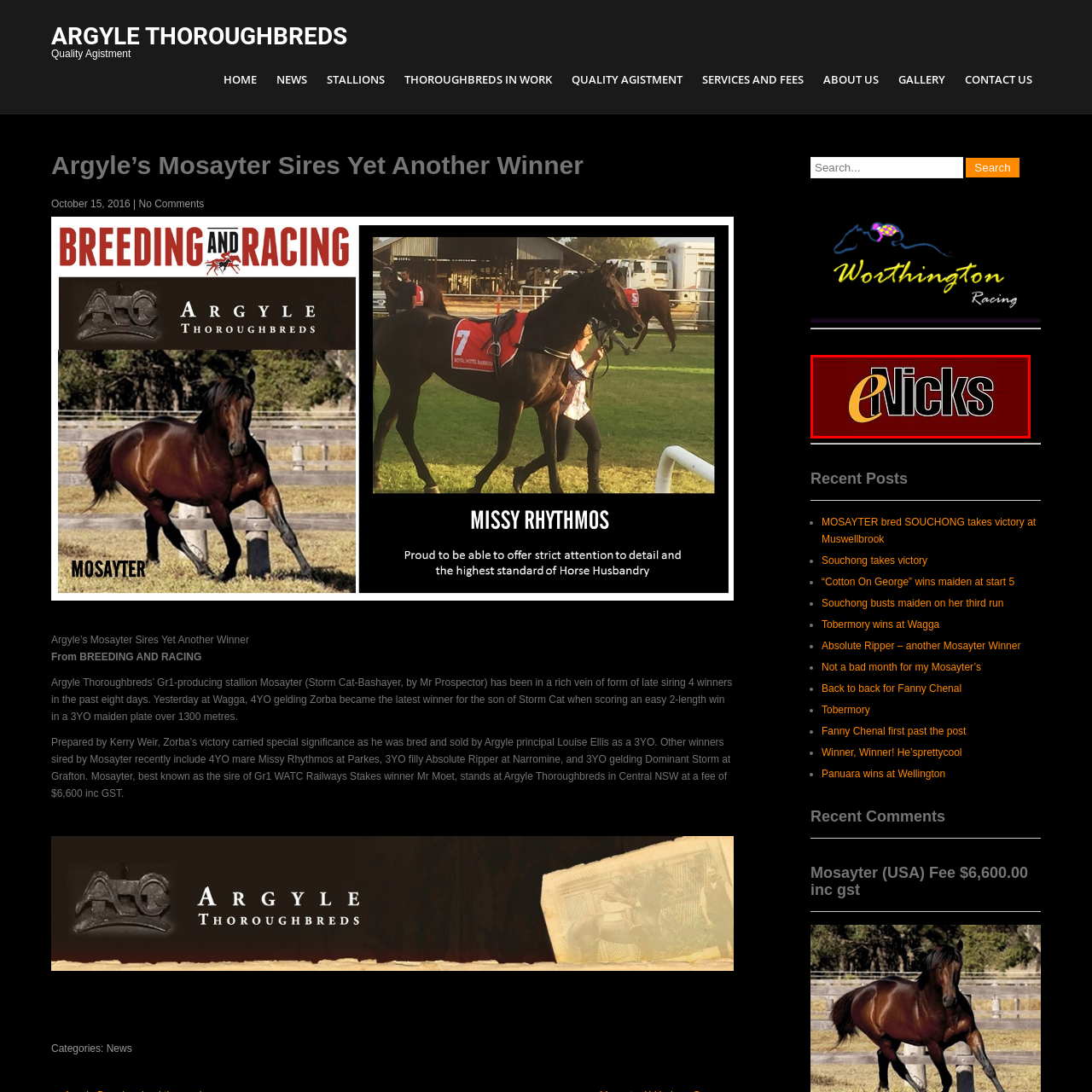What industry is eNicks typically associated with?
Inspect the image inside the red bounding box and provide a detailed answer drawing from the visual content.

The logo of eNicks is typically associated with breeding and racing in the thoroughbred horse industry, which is evident from the design and branding of the logo.